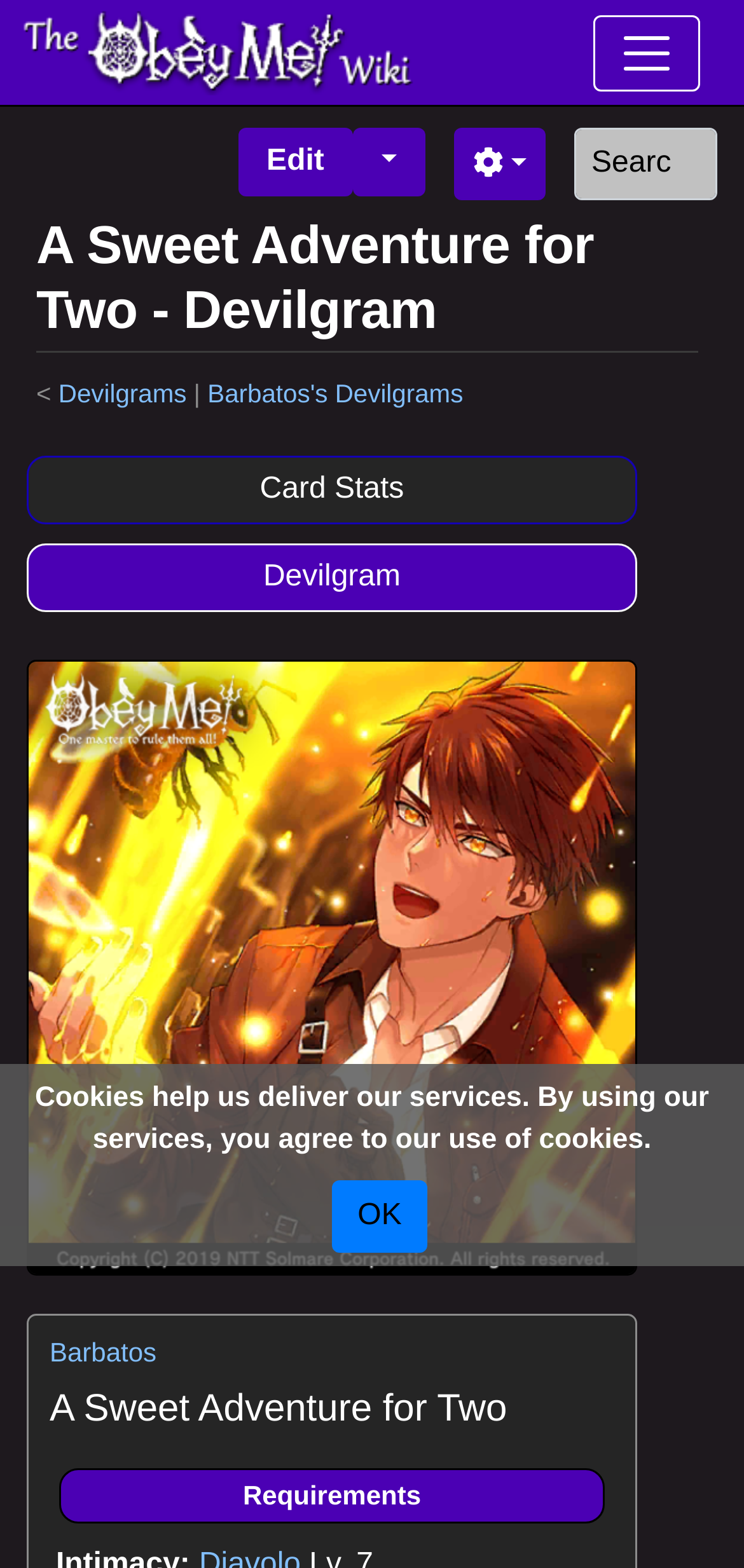Identify and extract the heading text of the webpage.

A Sweet Adventure for Two - Devilgram